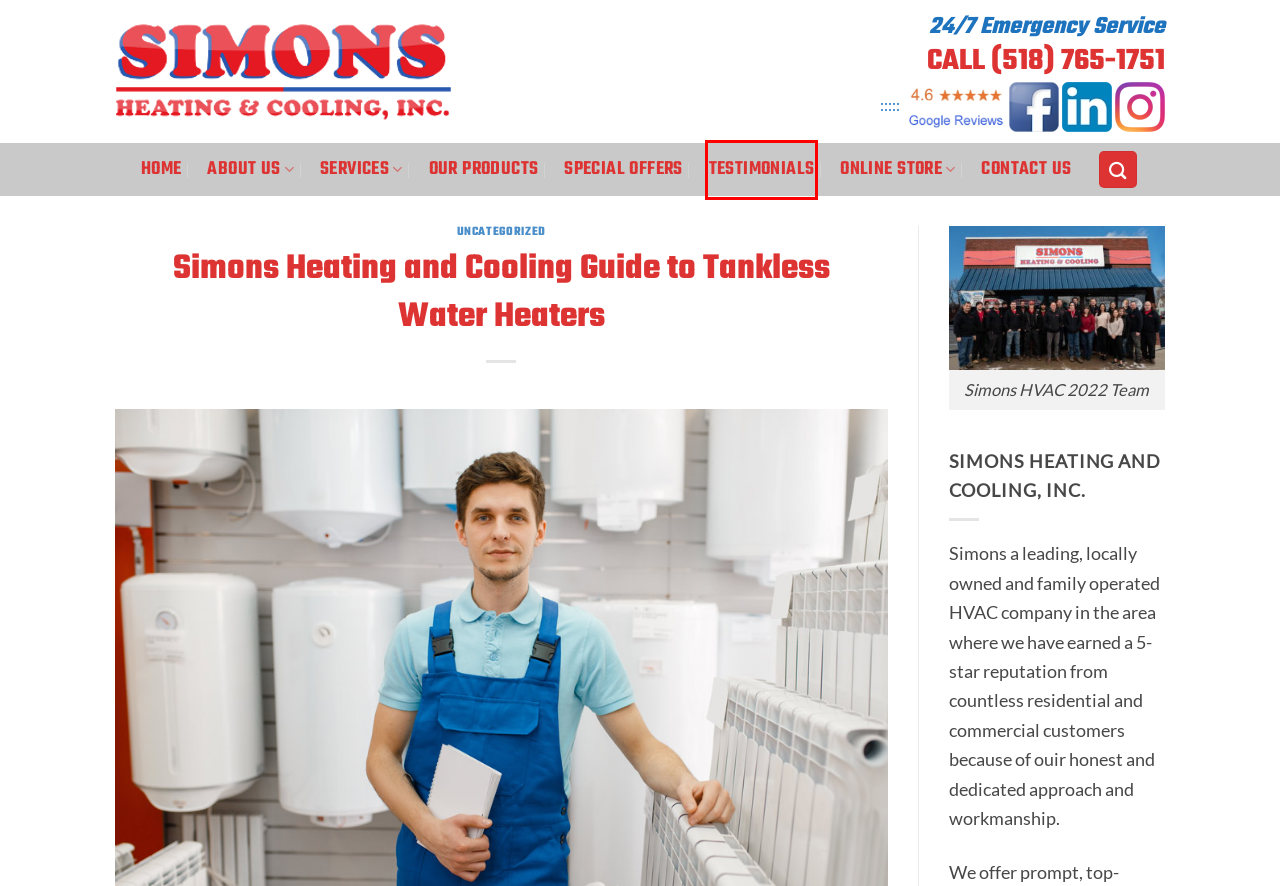You have a screenshot of a webpage with a red rectangle bounding box around a UI element. Choose the best description that matches the new page after clicking the element within the bounding box. The candidate descriptions are:
A. Air Conditioning - Simons Heating and Cooling
B. Testimonials - Simons Heating and Cooling
C. Special Offers - Simons Heating and Cooling
D. Sign In
E. About Us - Simons Heating & Cooling | HVAC & Plumbing
F. Simons’ 5-Year Advantage Warranty: - Simons Heating and Cooling
G. Furnace – Installation - Simons Heating and Cooling
H. Home - Simons Heating & Cooling | HVAC & Plumbing | Commercial & Residential

B